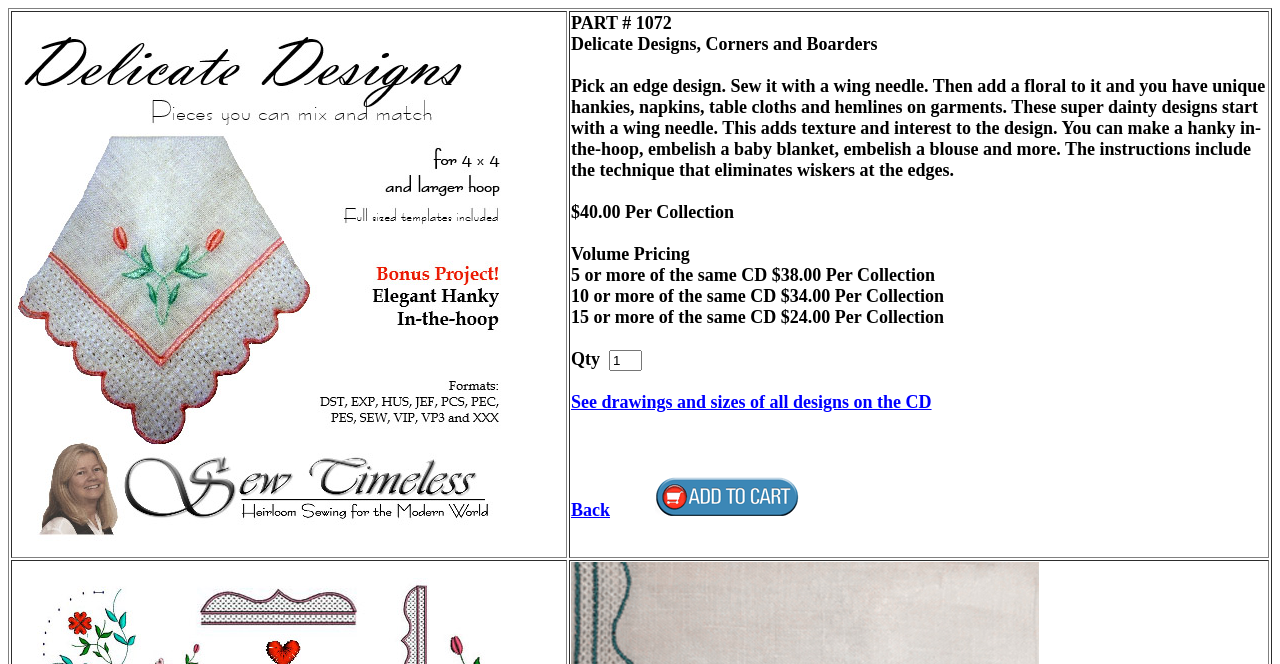What is the purpose of the product?
Answer the question with a single word or phrase derived from the image.

Sewing